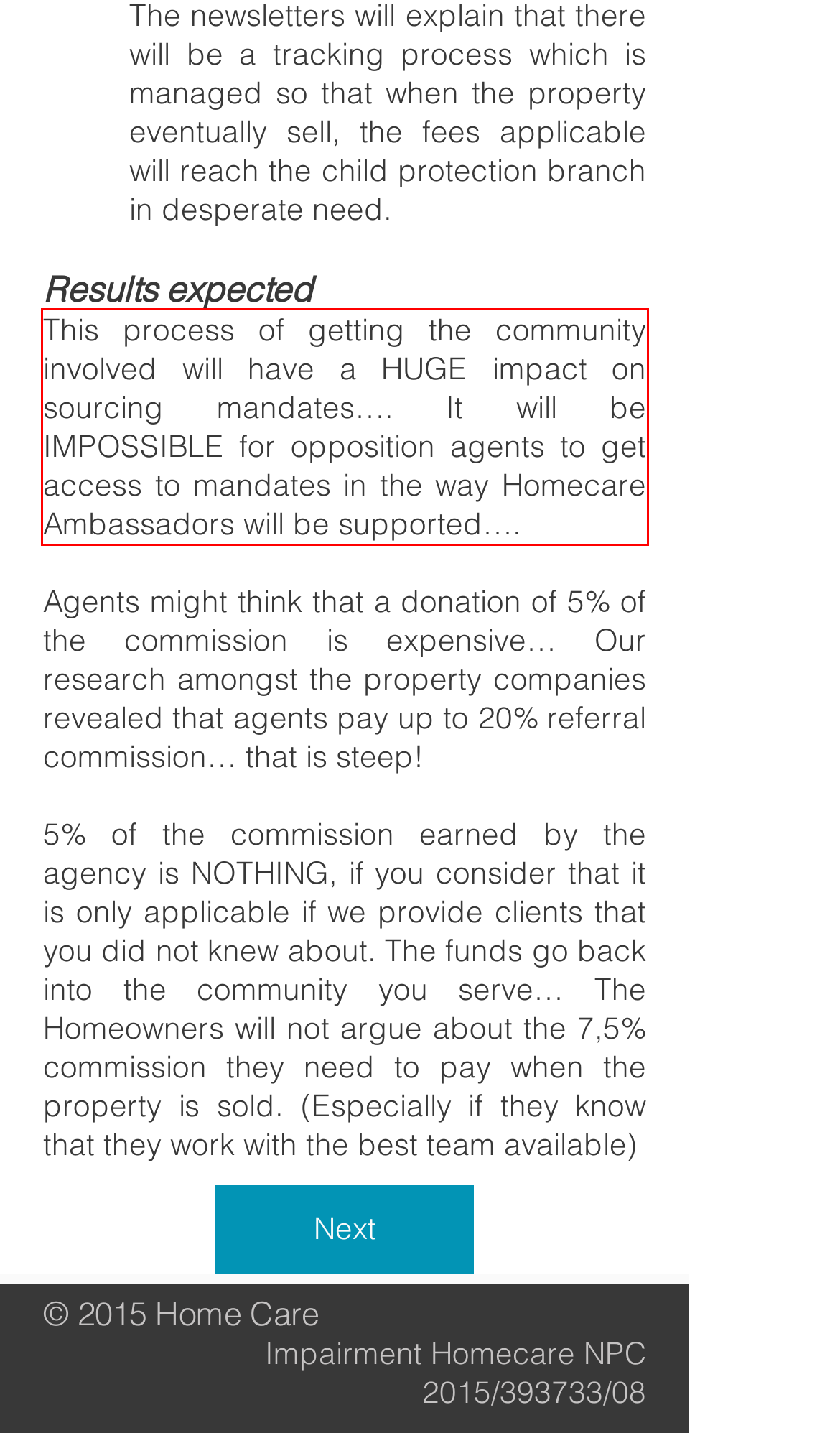Given the screenshot of the webpage, identify the red bounding box, and recognize the text content inside that red bounding box.

This process of getting the community involved will have a HUGE impact on sourcing mandates…. It will be IMPOSSIBLE for opposition agents to get access to mandates in the way Homecare Ambassadors will be supported….